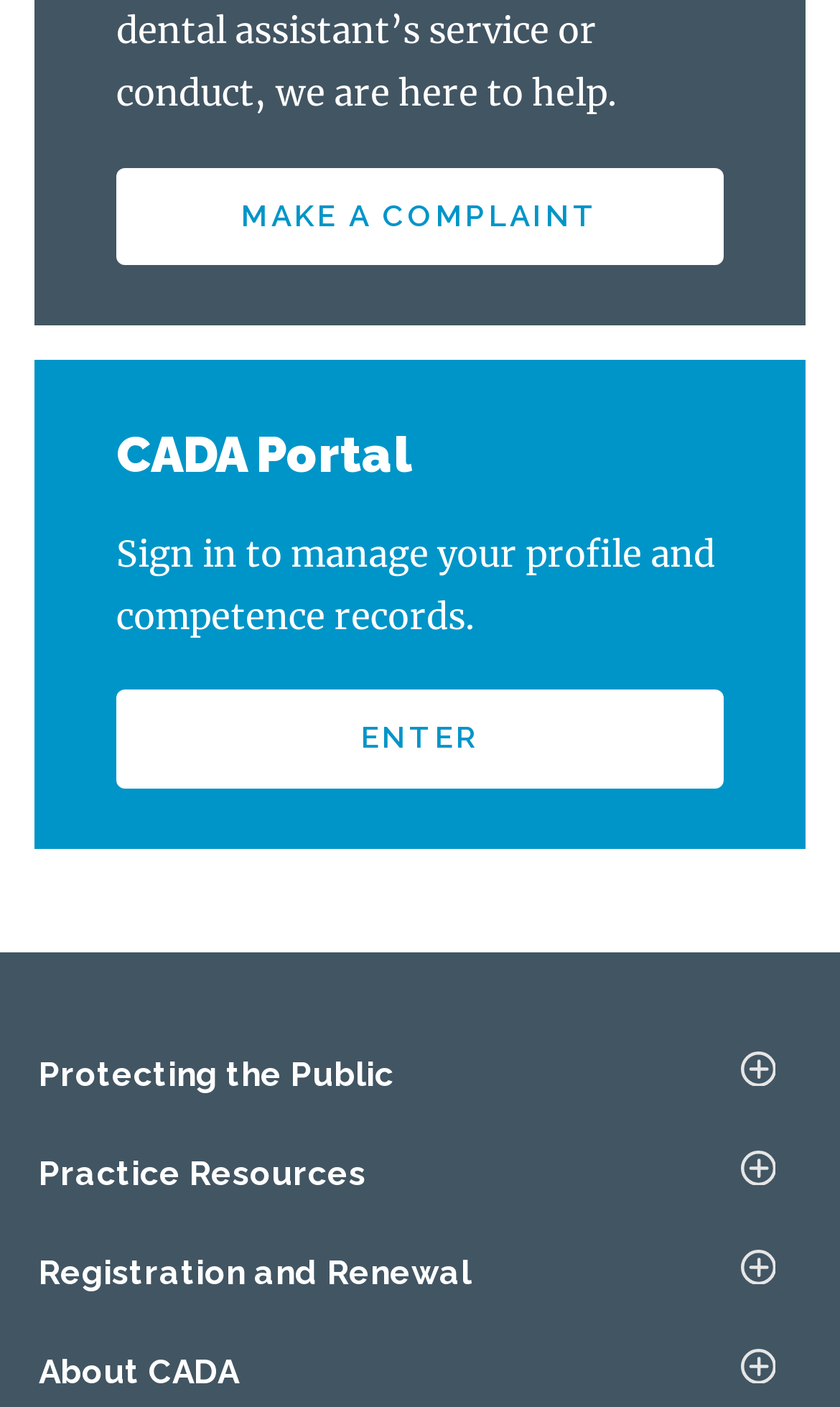Point out the bounding box coordinates of the section to click in order to follow this instruction: "Click on MAKE A COMPLAINT".

[0.138, 0.119, 0.862, 0.188]